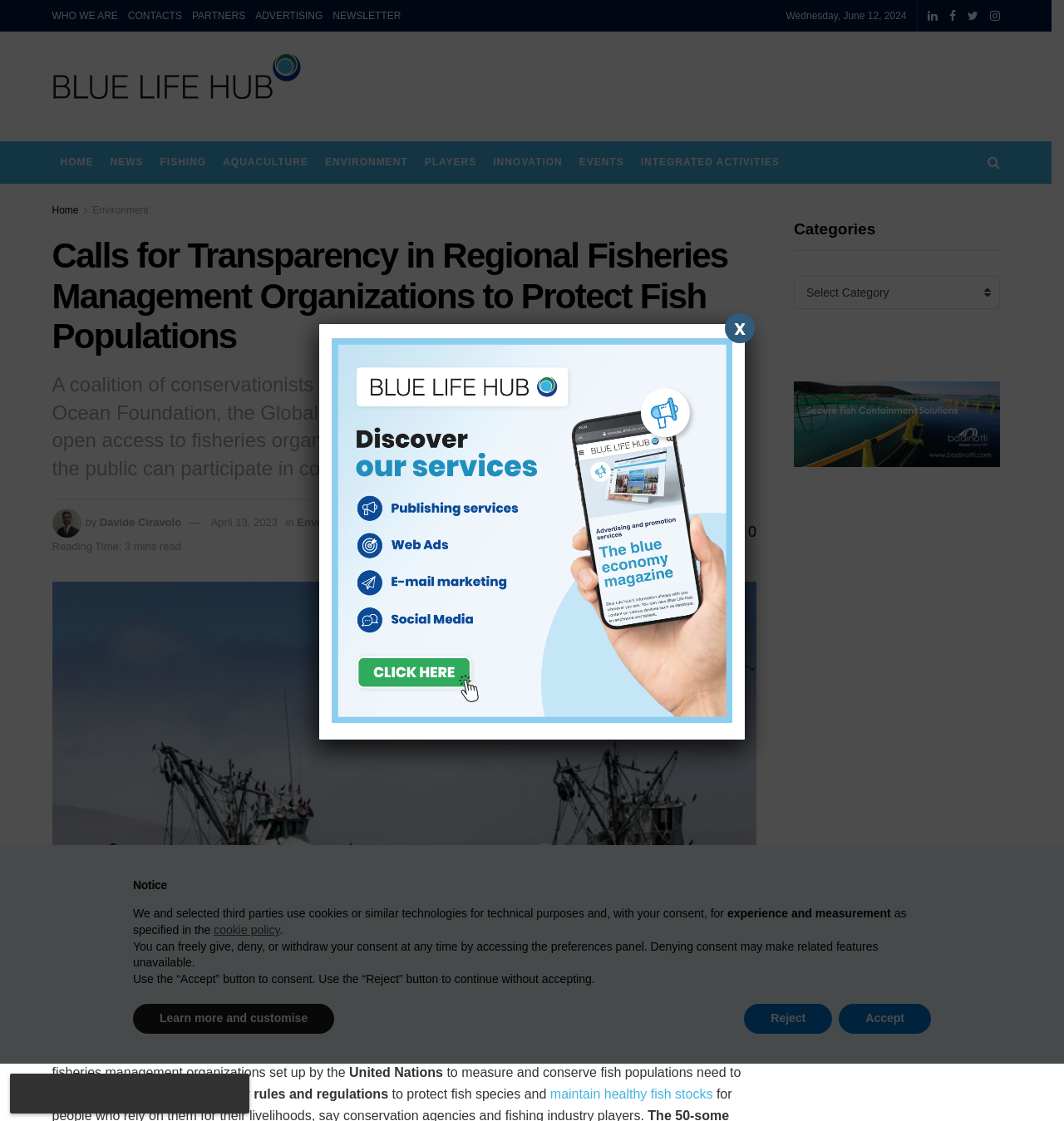Respond with a single word or phrase for the following question: 
How many minutes does it take to read the article?

3 mins